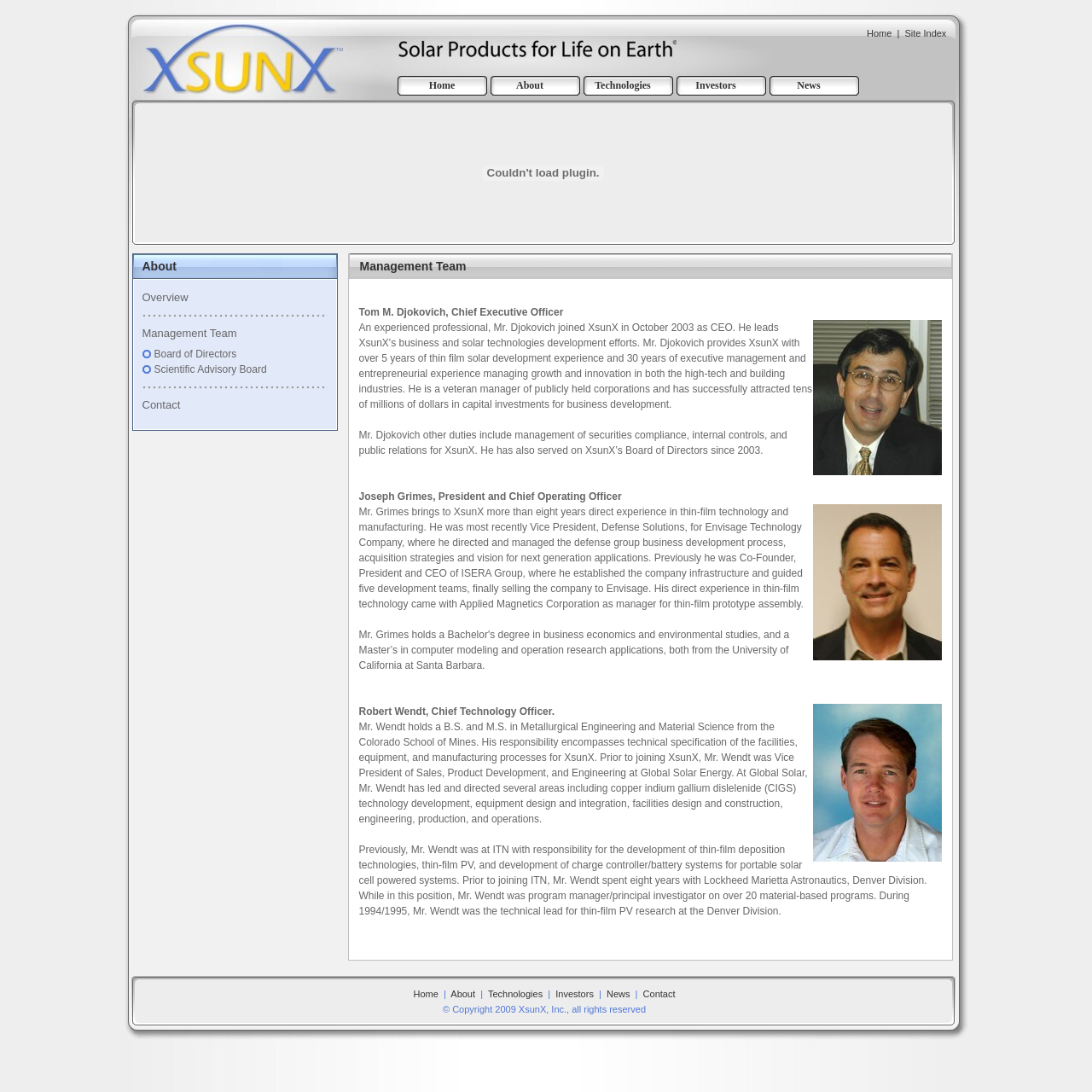Determine the bounding box coordinates of the element's region needed to click to follow the instruction: "Click on Home". Provide these coordinates as four float numbers between 0 and 1, formatted as [left, top, right, bottom].

[0.794, 0.026, 0.817, 0.035]